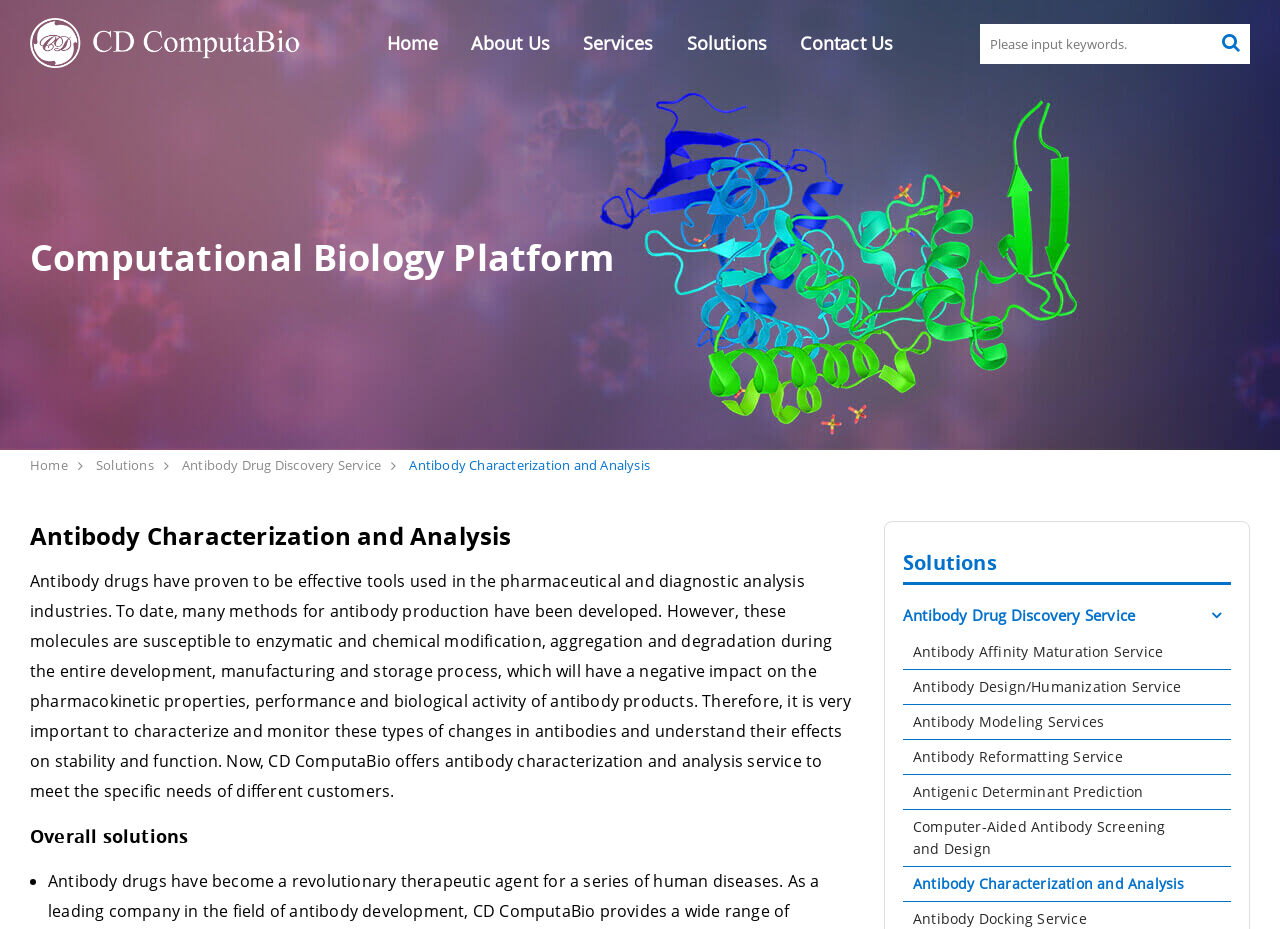Please determine the bounding box coordinates of the element to click on in order to accomplish the following task: "Go to the Home page". Ensure the coordinates are four float numbers ranging from 0 to 1, i.e., [left, top, right, bottom].

[0.291, 0.0, 0.354, 0.094]